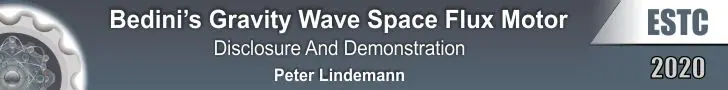Present a detailed portrayal of the image.

This image showcases a promotional banner for "Bedini’s Gravity Wave Space Flux Motor," featuring the subtitle "Disclosure And Demonstration" and the name of the presenter, Peter Lindemann. The design presents a sleek, modern aesthetic with a metallic gear graphic on the left side and a dark gray background that emphasizes the text. The banner, representing the year 2020, highlights the innovative concepts surrounding gravity wave technology and its potential applications in energy generation. This event likely aims to educate audiences about alternative energy solutions and advancements in free energy technology.